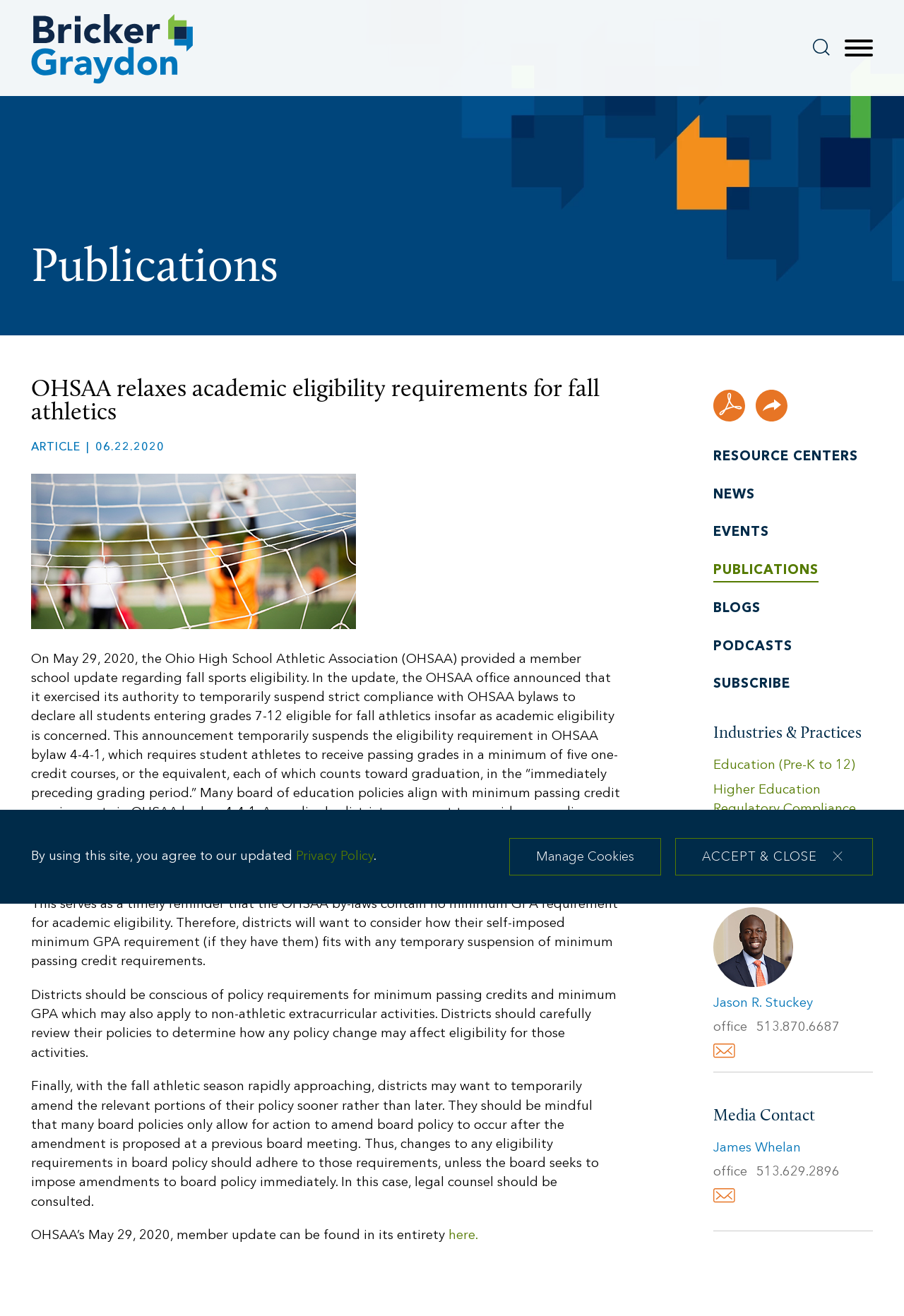What is the image description?
Use the screenshot to answer the question with a single word or phrase.

soccer goal